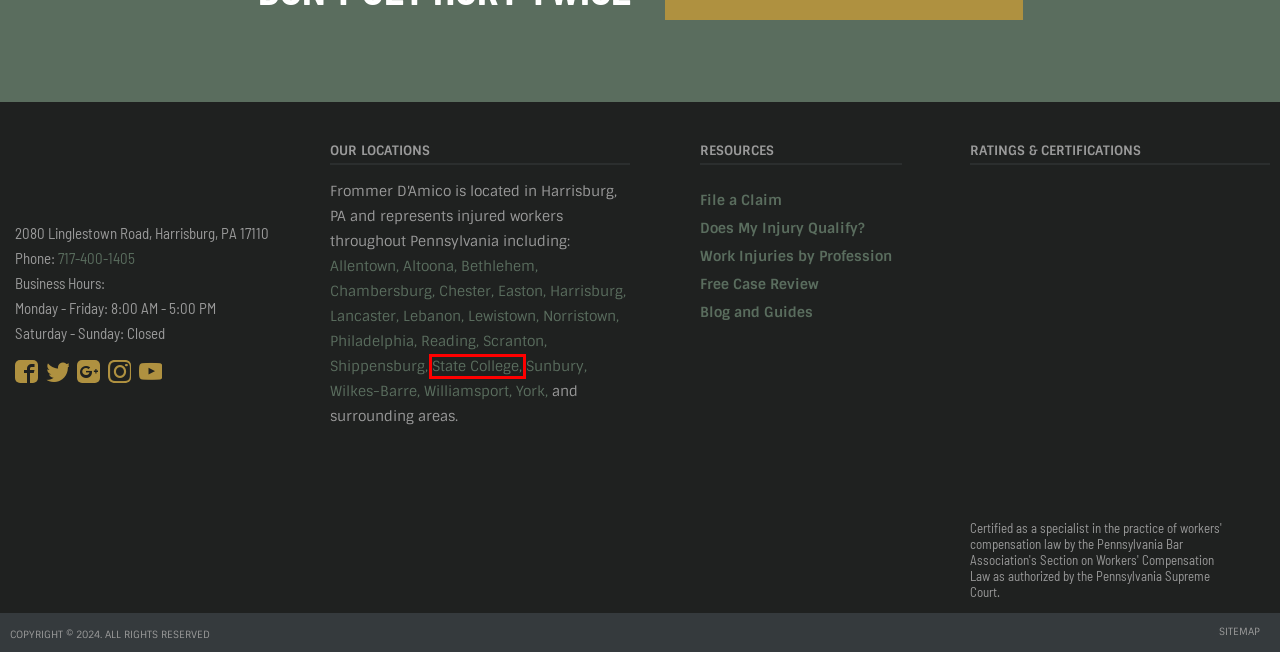You are given a screenshot depicting a webpage with a red bounding box around a UI element. Select the description that best corresponds to the new webpage after clicking the selected element. Here are the choices:
A. Sunbury PA Workers' Comp Lawyer | Frommer D'Amico
B. Lebanon PA Workers' Compensation Attorney | Frommer D'Amico
C. Attorney for Work Injuries | Altoona, PA | Frommer D'Amico
D. Allentown PA Workers' Compensation Lawyer | Frommer D'Amico
E. Workers' Comp Lawyers in Lancaster, PA | Frommer D'Amico
F. State College Workers' Compensation Lawyer | Fromer D'Amico
G. Reading PA Workers' Comp Lawyer | Frommer D'Amico
H. Shippensburg Workers' Compensation Lawyer | Free Evaluation

F